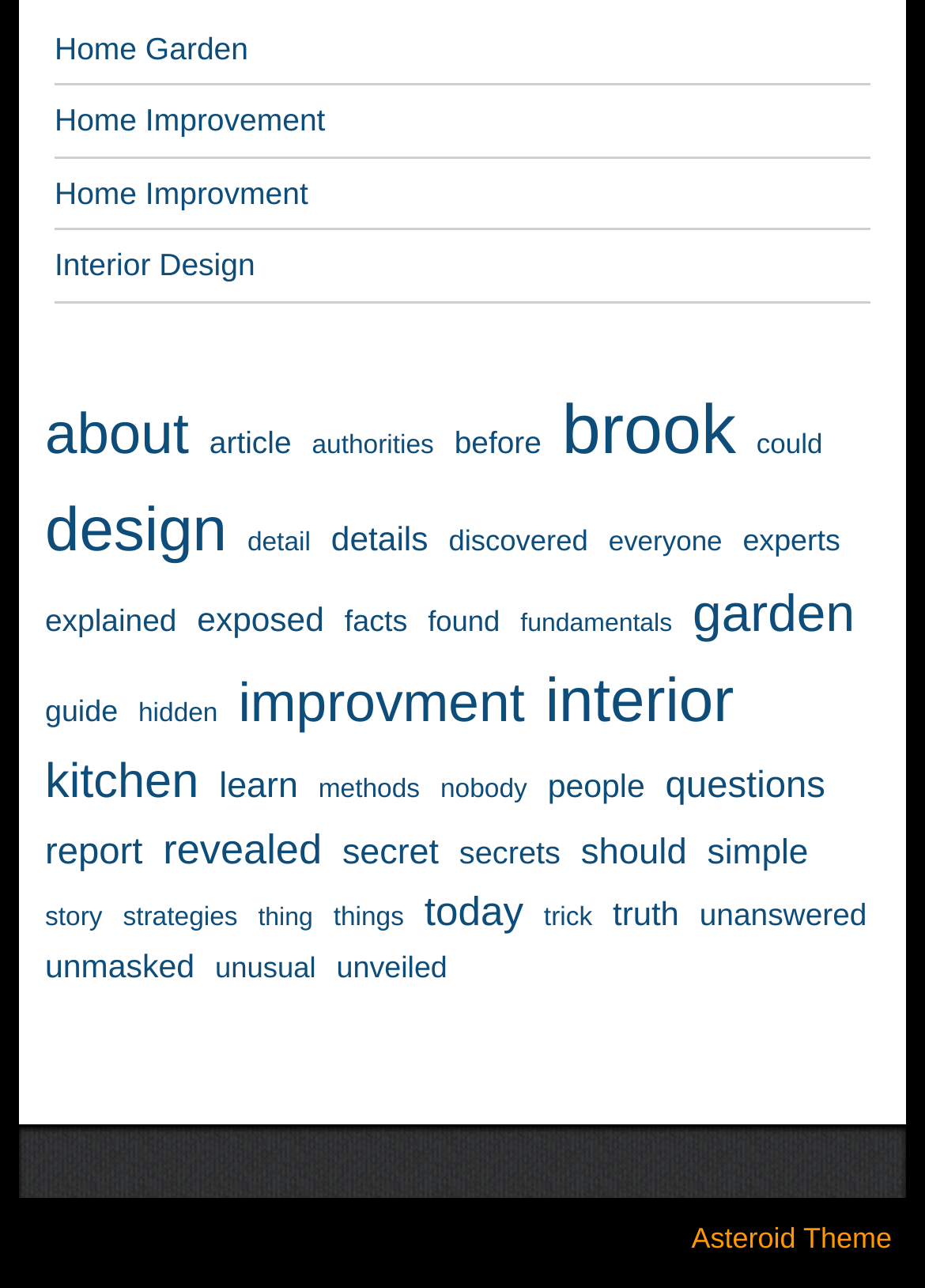How many links are there on the webpage? Using the information from the screenshot, answer with a single word or phrase.

200